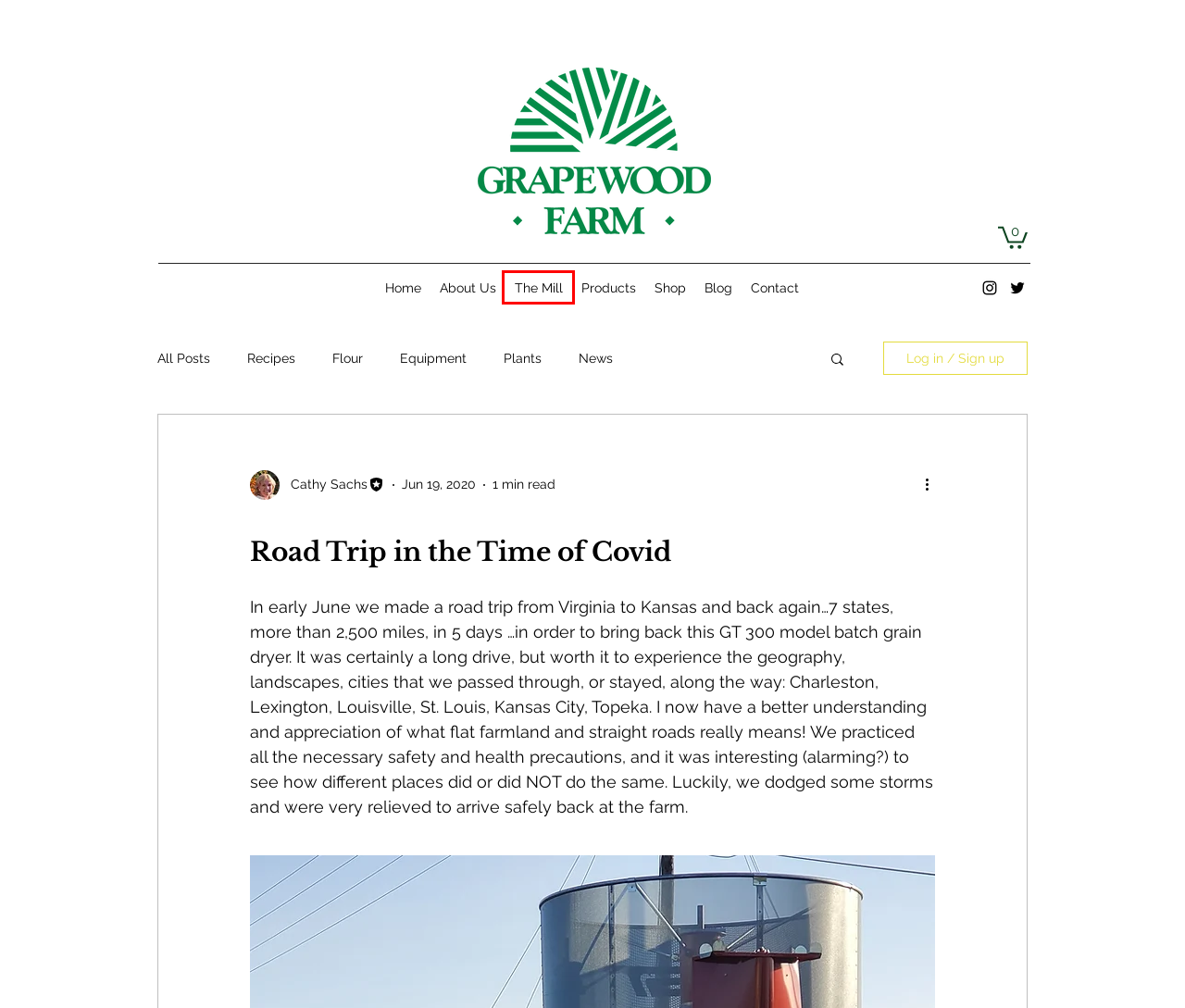Inspect the provided webpage screenshot, concentrating on the element within the red bounding box. Select the description that best represents the new webpage after you click the highlighted element. Here are the candidates:
A. Grapewood Farm | Organic grain | Stone Ground Flour
B. Equipment
C. Grapewood Farm - Blog
D. Grapewood Farm - Shop
E. Recipes
F. Grapewood Farm - The New Barn & Mill
G. Grapewood Farm - Products
H. Grapewood Farm - About Us

F